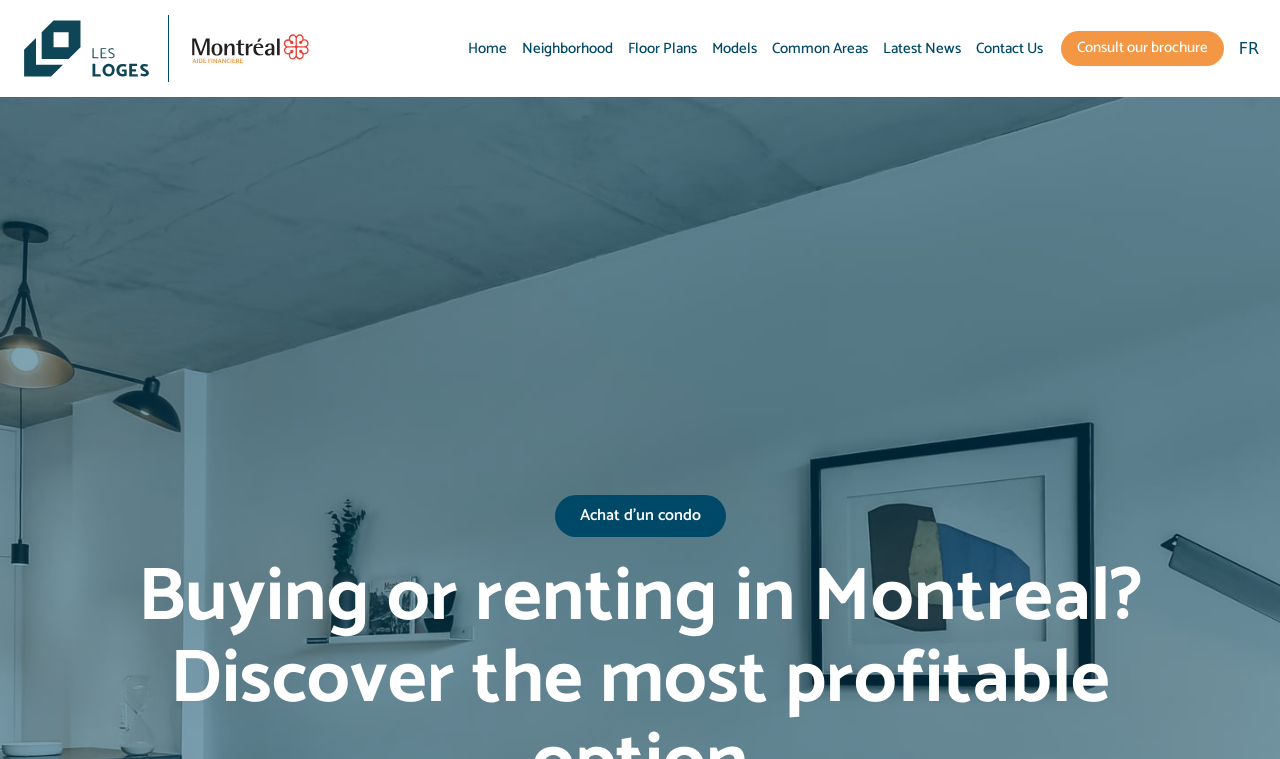Respond with a single word or phrase to the following question: Is there a link to consult a brochure?

Yes